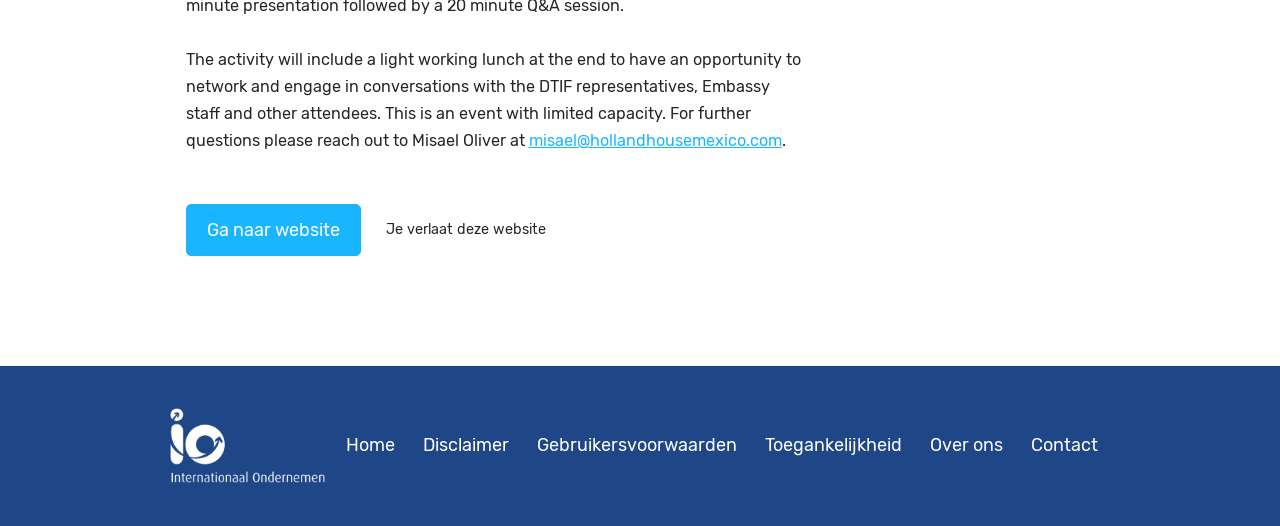Please determine the bounding box coordinates of the element's region to click in order to carry out the following instruction: "Send an email to Misael Oliver". The coordinates should be four float numbers between 0 and 1, i.e., [left, top, right, bottom].

[0.413, 0.249, 0.611, 0.285]